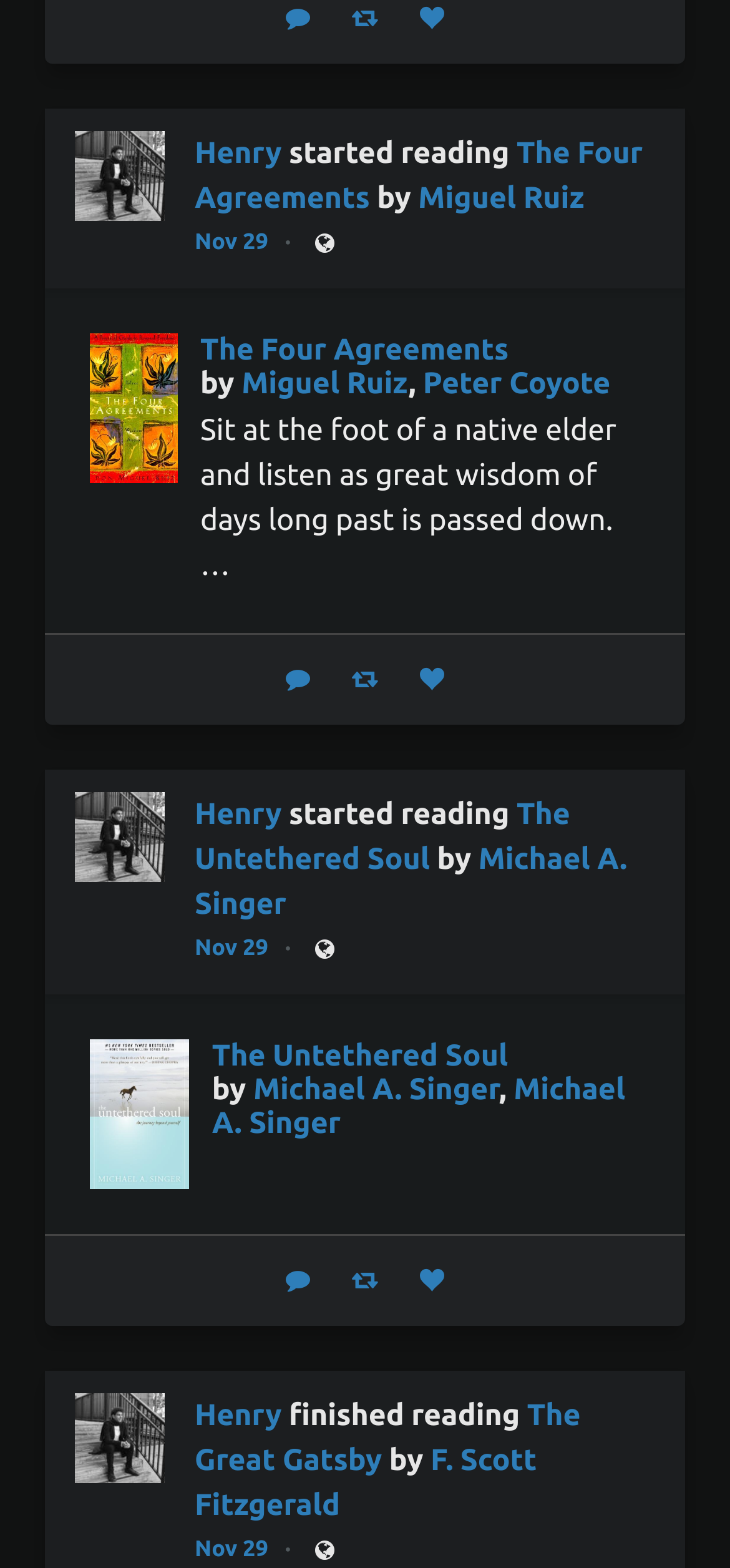Please find the bounding box coordinates of the element that you should click to achieve the following instruction: "Read the post by Henry". The coordinates should be presented as four float numbers between 0 and 1: [left, top, right, bottom].

[0.267, 0.084, 0.897, 0.141]